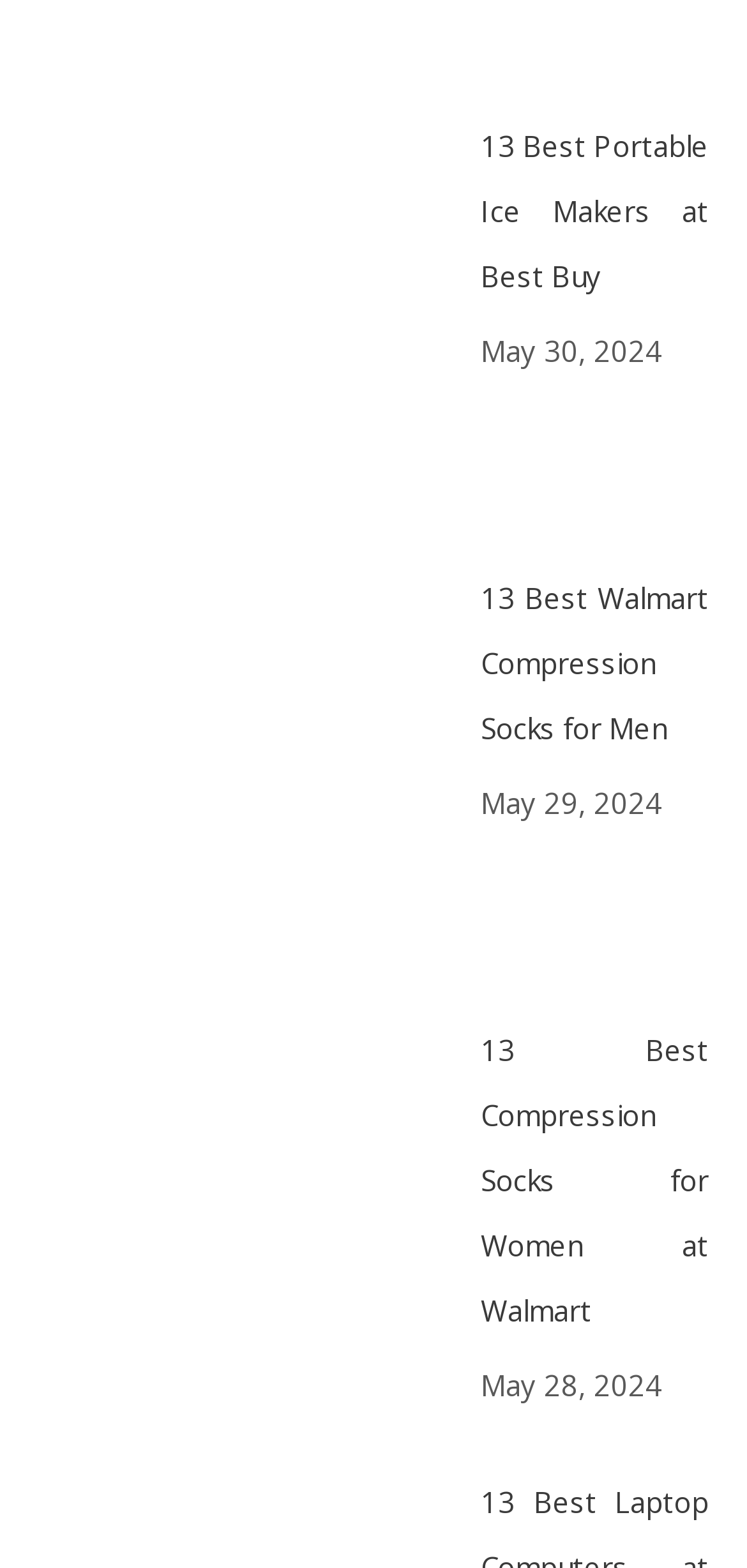Using the details in the image, give a detailed response to the question below:
What is the topic of the second article?

I examined the link text of the second article, which is '13 Best Walmart Compression Socks for Men', and determined that the topic is compression socks for men.